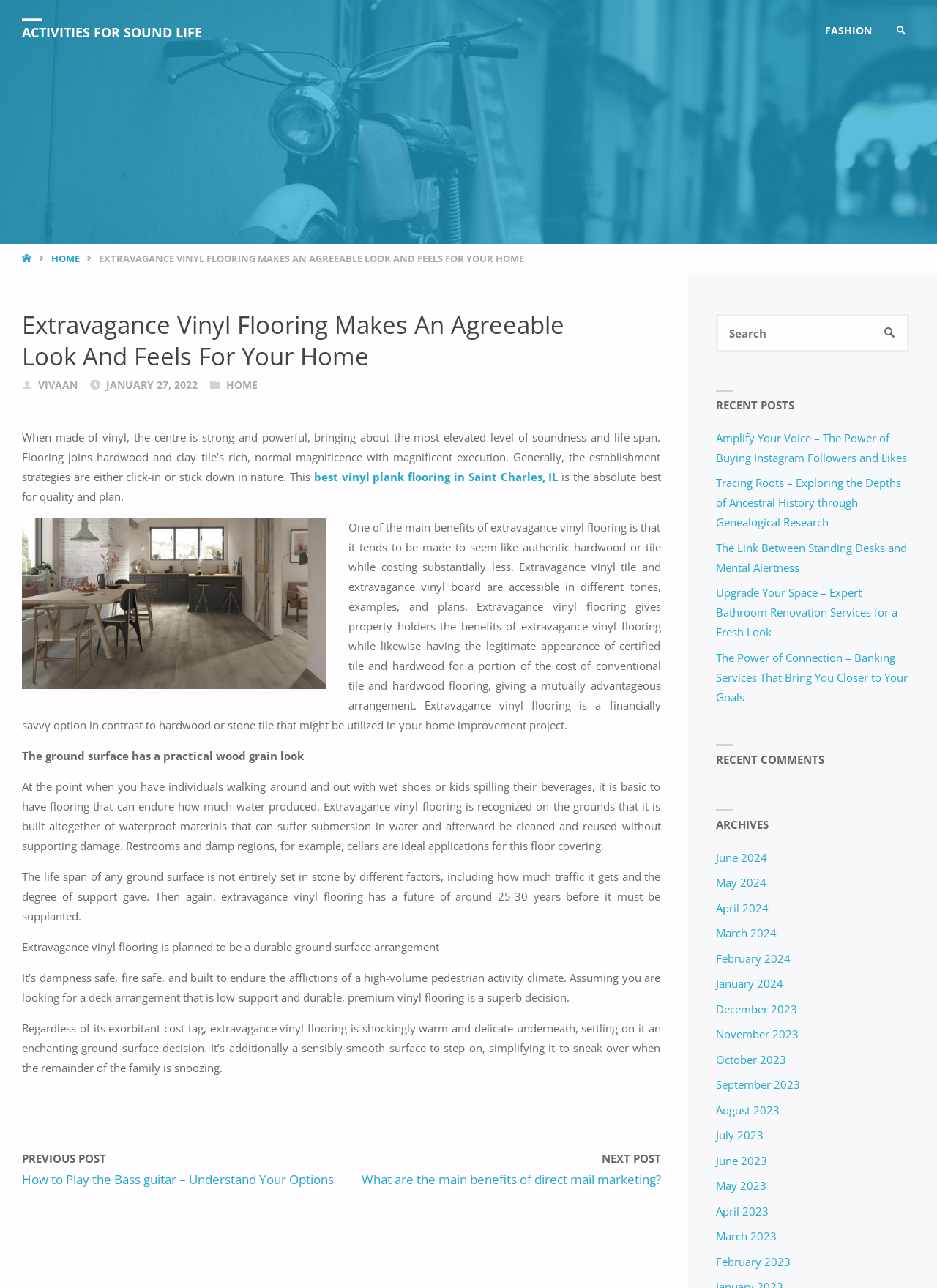Generate the title text from the webpage.

Extravagance Vinyl Flooring Makes An Agreeable Look And Feels For Your Home